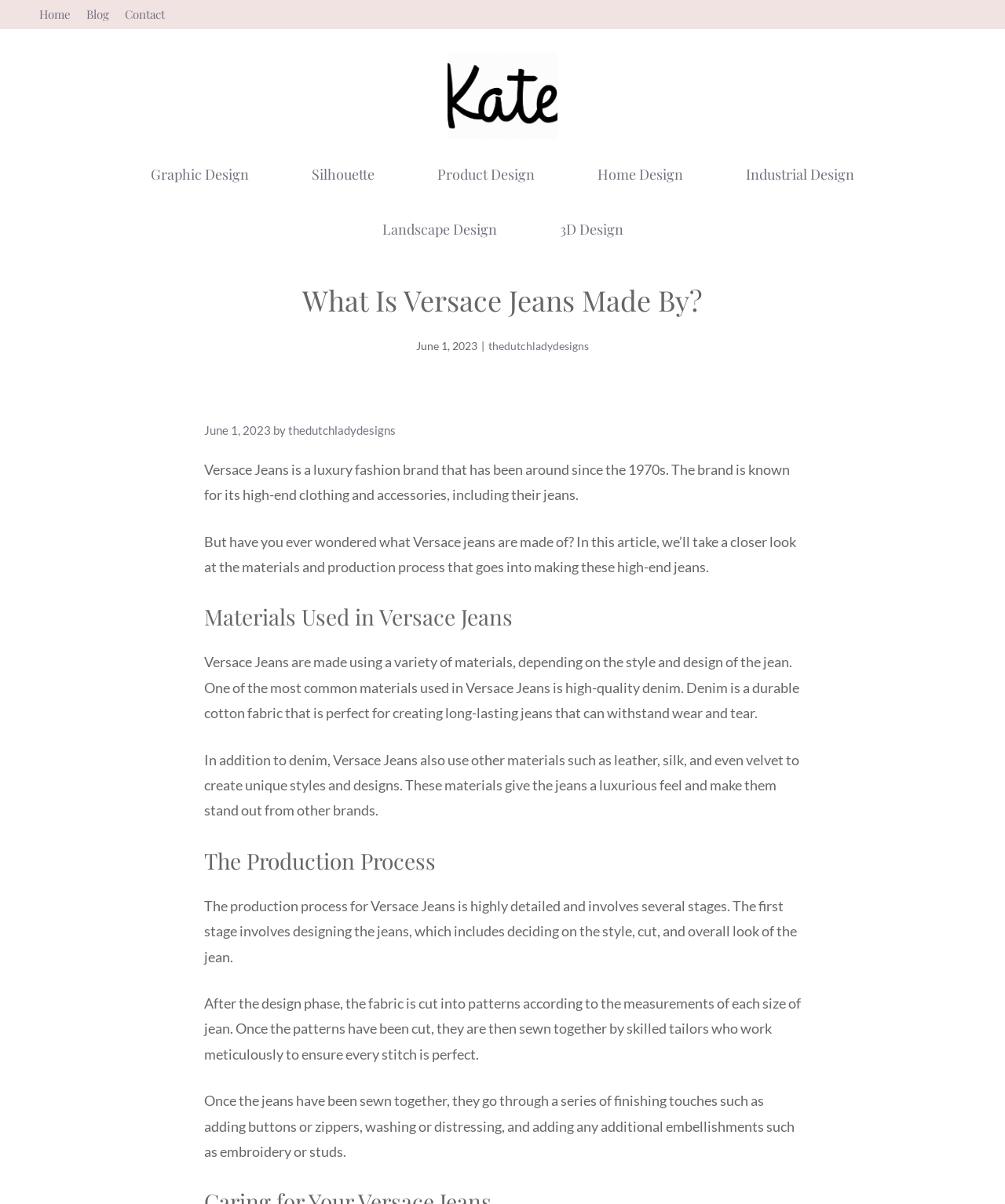Determine the bounding box coordinates of the element that should be clicked to execute the following command: "Click on the 'Contact' link".

[0.124, 0.005, 0.164, 0.018]